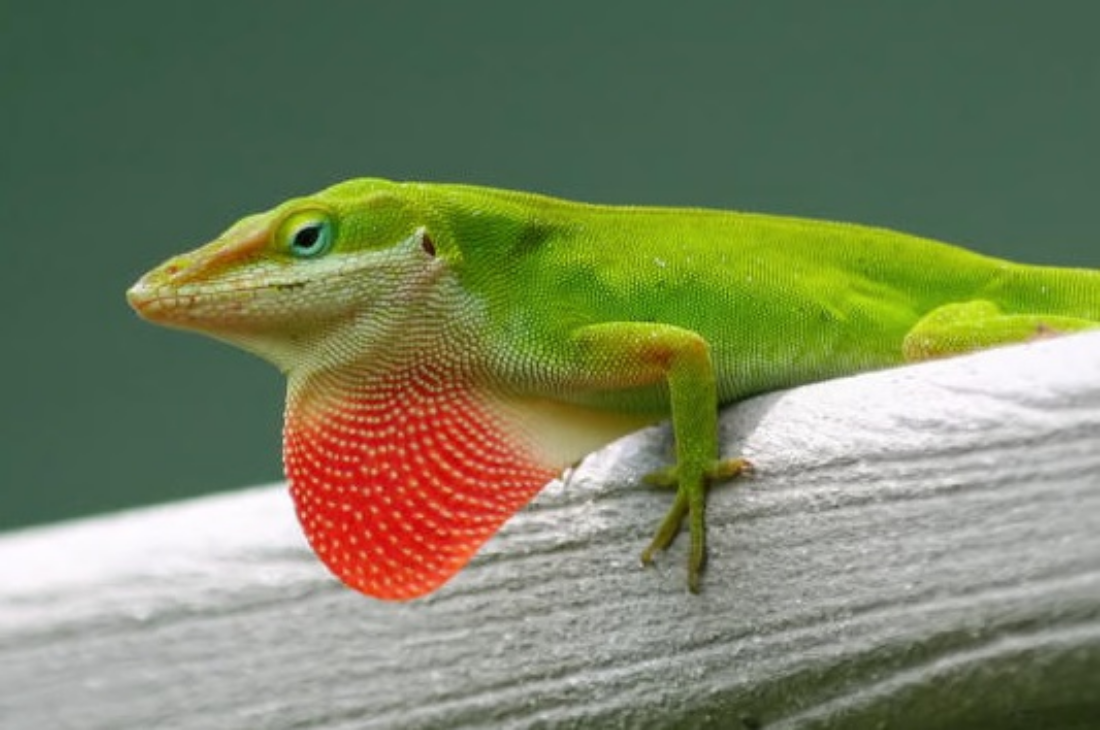Give a complete and detailed account of the image.

This captivating image features a Green Anole lizard, showcasing its vibrant green body and distinctive colorful dewlap, which is a striking red adorned with white spots. The lizard is perched on a white wooden surface, with a blurred green background that emphasizes its bright coloration. Known for its adaptability and ability to change color, the Green Anole exhibits a remarkable blend of natural beauty and functionality, making it a popular subject for wildlife enthusiasts and photographers alike. This particular depiction highlights not only the lizard's unique physical traits but also its serene presence in its natural environment.